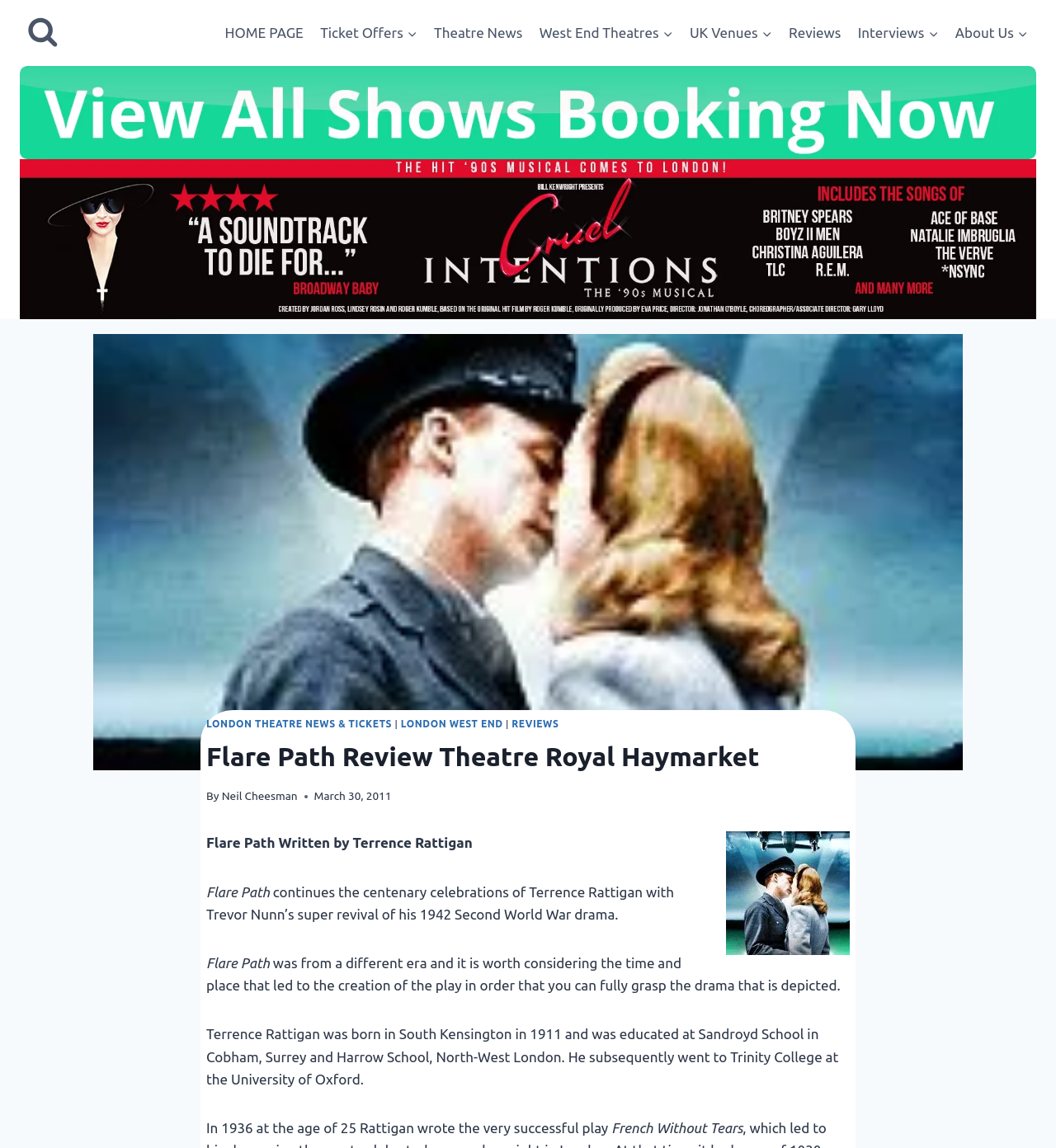Provide a comprehensive caption for the webpage.

The webpage is a review of the play "Flare Path" written by Terrence Rattigan. At the top left corner, there is a button to view the search form. Next to it, there is a primary navigation menu with links to various sections of the website, including "HOME PAGE", "Ticket Offers", "Theatre News", "West End Theatres", "UK Venues", "Reviews", "Interviews", and "About Us". Each of these links has a corresponding button to access its child menu.

Below the navigation menu, there are two large links with accompanying images, one for "Last Minute Theatre Tickets" and another for "Cruel Intentions Tickets". These links take up most of the width of the page.

The main content of the webpage is divided into two sections. On the left side, there is a header section with links to "LONDON THEATRE NEWS & TICKETS", "LONDON WEST END", and "REVIEWS". Below this header, there is a heading that reads "Flare Path Review Theatre Royal Haymarket". The author of the review, Neil Cheesman, is credited below the heading, along with the date of the review, March 30, 2011.

On the right side of the main content, there is an image of the play "Flare Path". Below the image, there is a brief summary of the play, which continues the centenary celebrations of Terrence Rattigan with Trevor Nunn's revival of his 1942 Second World War drama. The rest of the content is a series of paragraphs that provide background information on Terrence Rattigan, including his birthplace, education, and early success as a playwright.